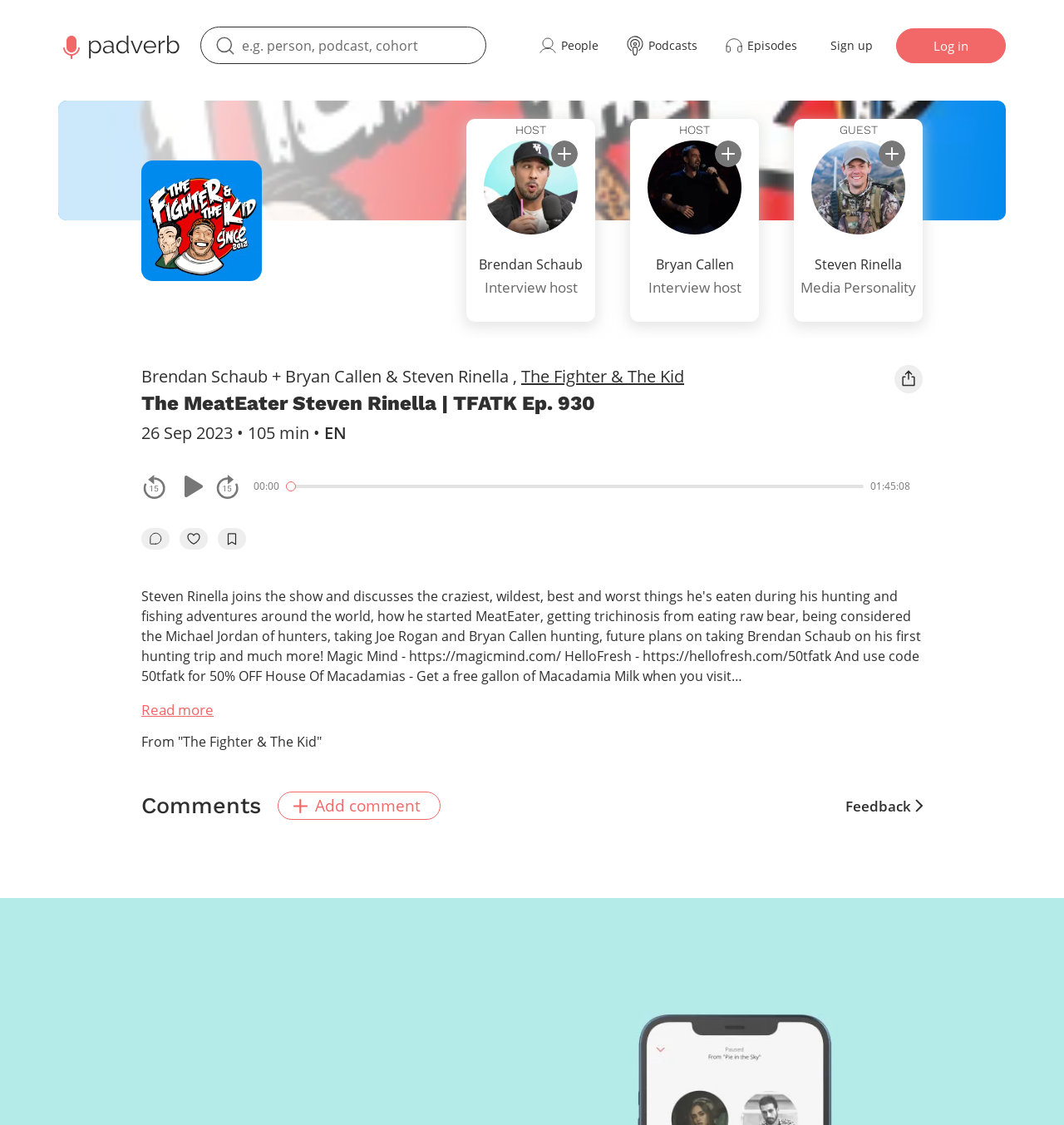Create an elaborate caption that covers all aspects of the webpage.

This webpage appears to be a podcast episode page, specifically featuring an interview with Steven Rinella, a media personality, by hosts Brendan Schaub and Bryan Callen. 

At the top of the page, there is a navigation menu with links to the main page, search, people, podcasts, and episodes. Below this, there are buttons to sign up and log in. 

The main content of the page is divided into sections. On the left side, there are links to the hosts, Brendan Schaub and Bryan Callen, with their images and subscribe buttons. Below this, there is a link to the guest, Steven Rinella, with his image and subscribe button. 

On the right side, there is a heading with the episode title, "The MeatEater Steven Rinella | TFATK Ep. 930", followed by a description of the episode, including the date and duration. Below this, there are buttons to control the audio playback, including rewind, play/pause, and fast-forward. A progress bar and slider are also present to track the audio progress. 

Further down the page, there are links to go to the episode's comments, like the episode, add it to bookmarks, and read more. A section with the title "Comments" is present, with a link to add a comment and a link to provide feedback.